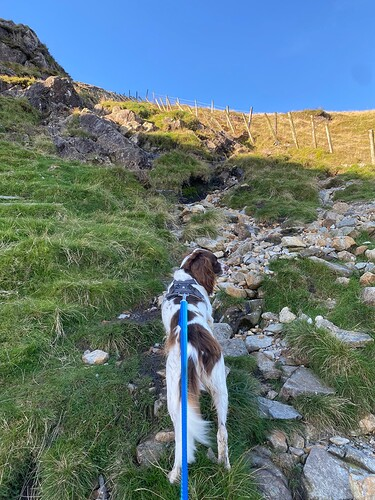Please answer the following question using a single word or phrase: 
Is the dog going uphill or downhill?

Uphill